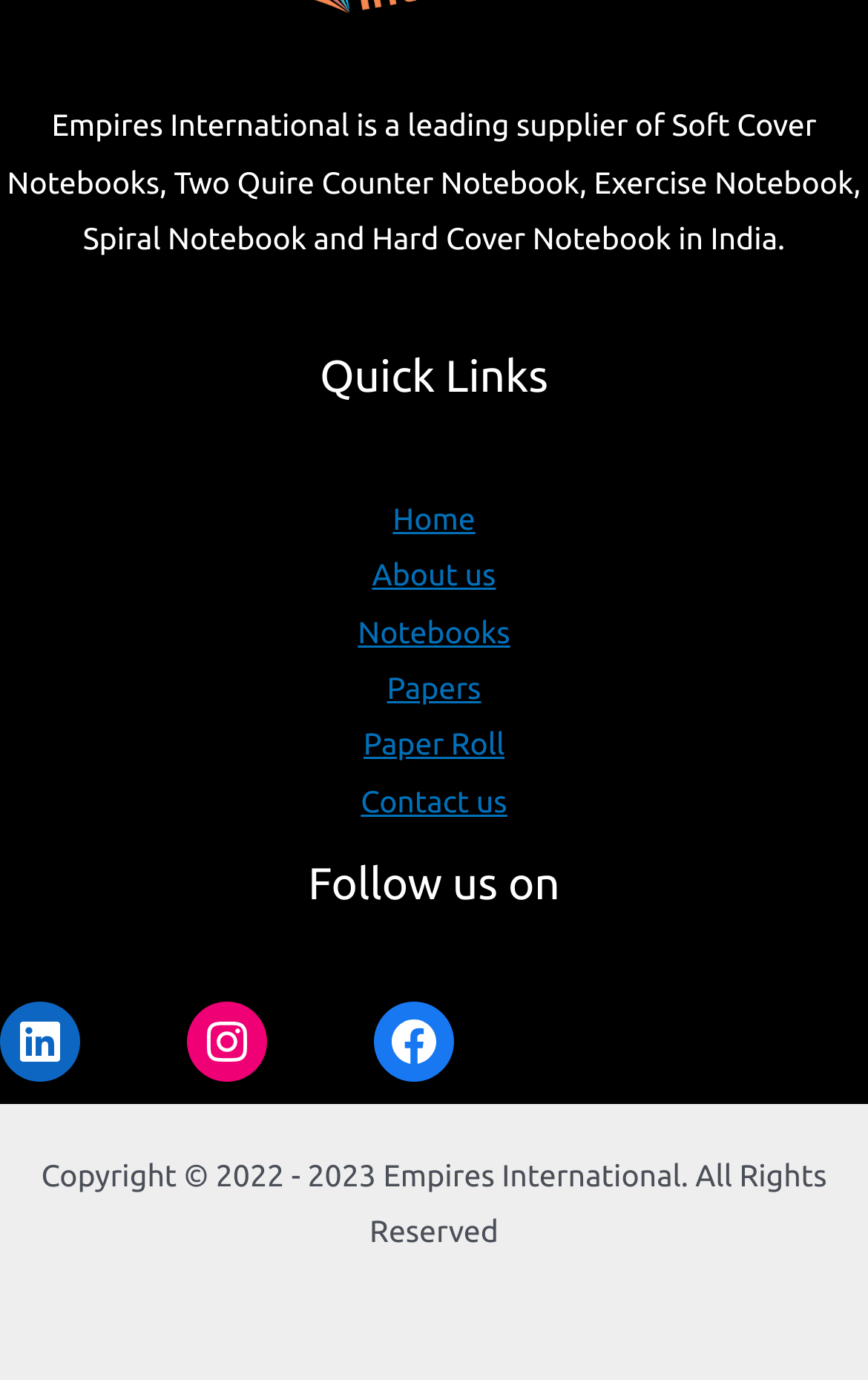Locate the UI element described by Instagram in the provided webpage screenshot. Return the bounding box coordinates in the format (top-left x, top-left y, bottom-right x, bottom-right y), ensuring all values are between 0 and 1.

[0.215, 0.725, 0.308, 0.783]